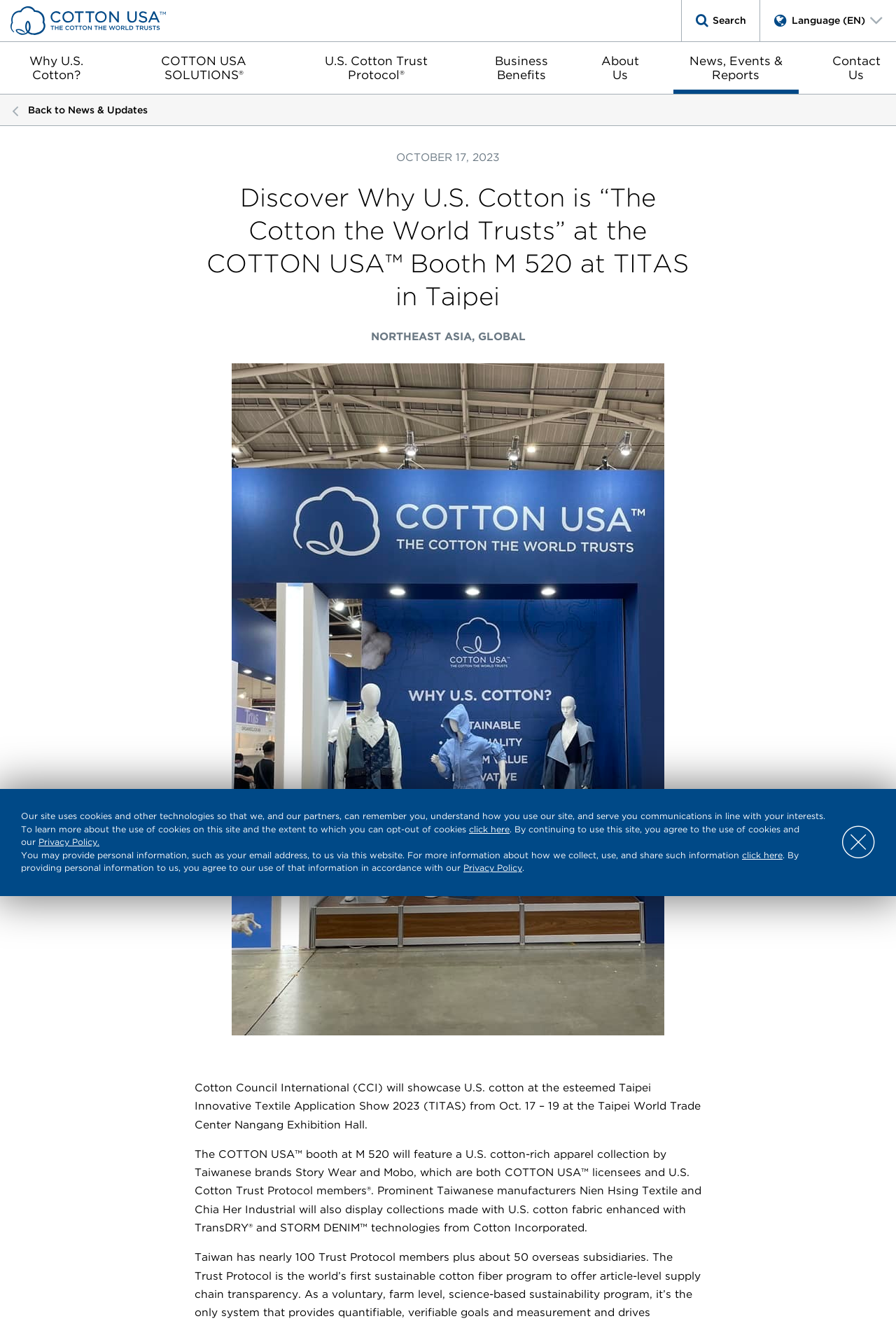Explain the webpage in detail, including its primary components.

The webpage is about COTTON USA, an organization promoting U.S. cotton. At the top, there is a navigation menu with several buttons, including "Why U.S. Cotton?", "COTTON USA SOLUTIONS", "U.S. Cotton Trust Protocol", "Business Benefits", "About Us", "News, Events & Reports", and "Contact Us". Each button has a dropdown menu with related links.

Below the navigation menu, there is a search bar and a language selection button. On the top-right corner, there is a button with a gear icon.

The main content of the webpage is an article about COTTON USA's participation in the Taipei Innovative Textile Application Show 2023. The article is headed by a title "Discover Why U.S. Cotton is “The Cotton the World Trusts” at the COTTON USA™ Booth M 520 at TITAS in Taipei" and has a date "OCTOBER 17, 2023" below it. The article is divided into two sections: a brief introduction and a longer description of the event.

On the left side of the article, there is an image of the COTTON USA booth at the Taipei Innovative Textile Application Show 2023. The image takes up most of the left side of the webpage.

At the bottom of the webpage, there is a cookie policy notification with links to learn more about the use of cookies and the privacy policy.

Overall, the webpage is well-organized, with a clear navigation menu and a prominent article about COTTON USA's event. The image of the booth adds a visual element to the webpage, making it more engaging.